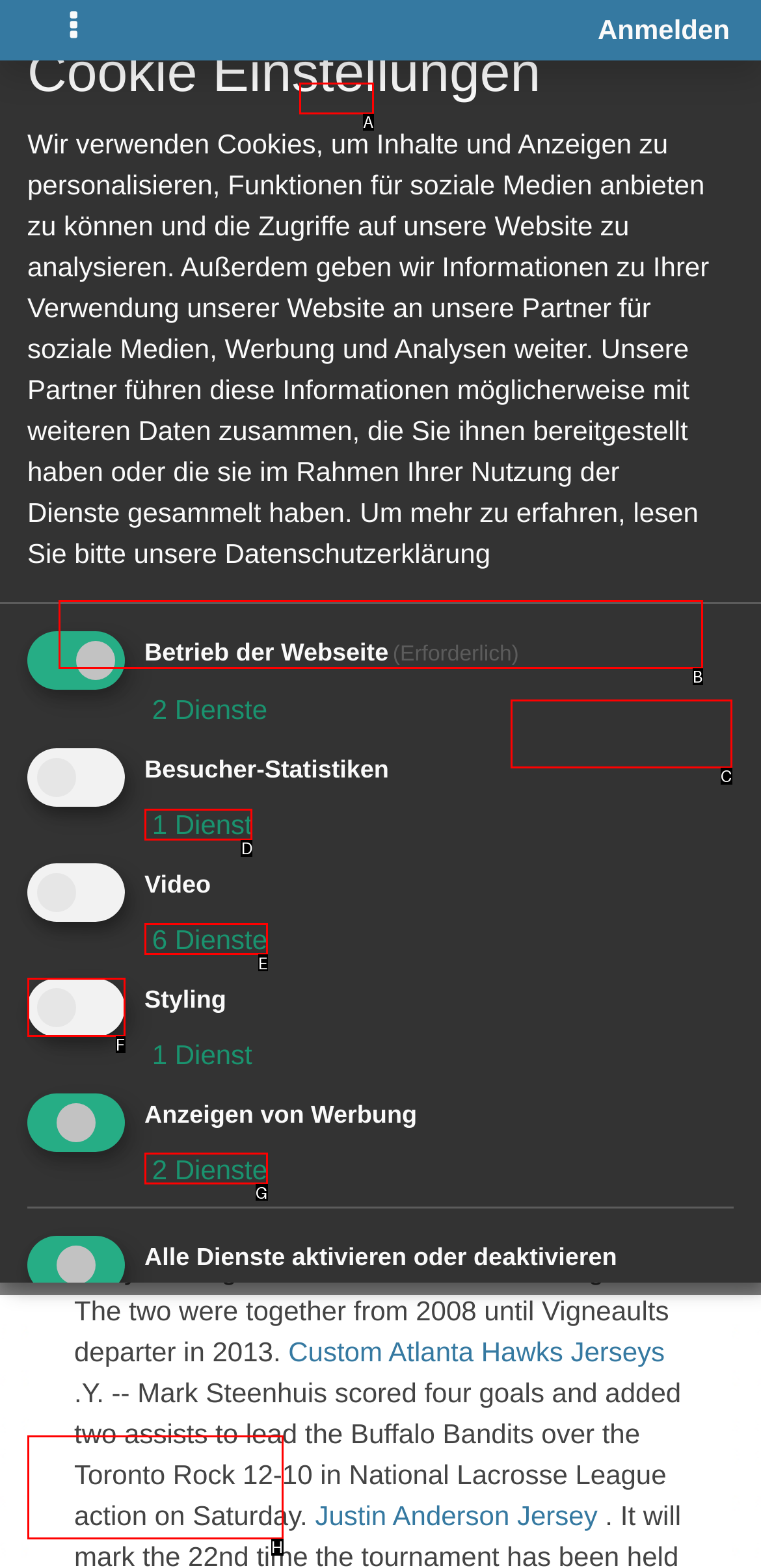Determine which option fits the element description: 2 Dienste
Answer with the option’s letter directly.

G